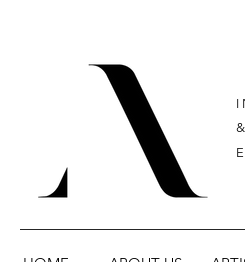What type of webpage is this likely to be?
We need a detailed and meticulous answer to the question.

The layout includes navigation links for 'HOME', 'ABOUT US', and 'ARTIST', and the overall design conveys a sense of luxury and creativity, aligned with the offerings of artwork and artistic services, indicating that this is likely to be an art-focused webpage.